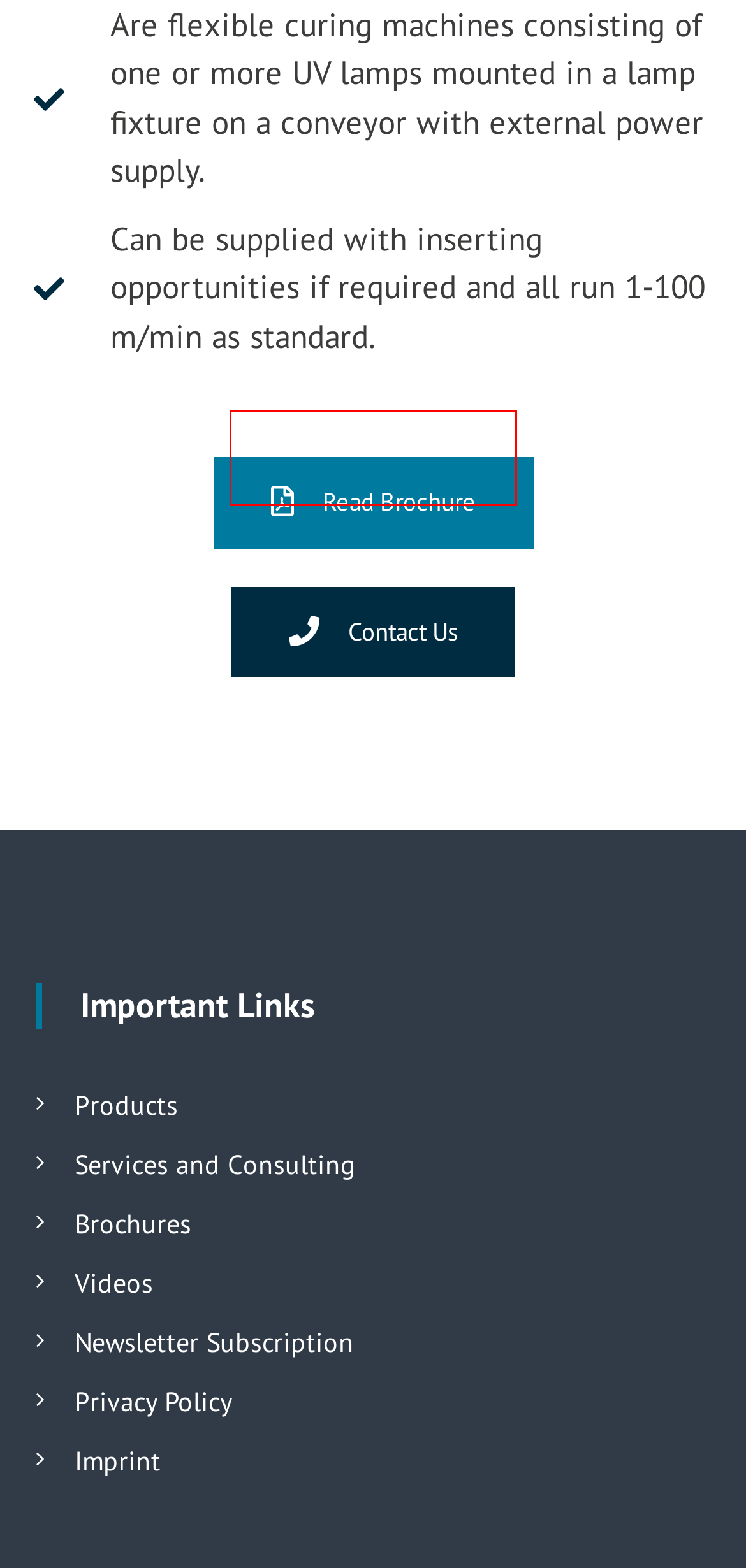Observe the provided screenshot of a webpage with a red bounding box around a specific UI element. Choose the webpage description that best fits the new webpage after you click on the highlighted element. These are your options:
A. Contact information of EFSEN UV & EB TECHNOLOGY
B. UV Seminar Warsaw - EFSEN UV & EB TECHNOLOGY
C. Product videos from EFSEN UV & EB TECHNOLOGY
D. "Wood" you like to know more about UV process control? - EFSEN UV & EB TECHNOLOGY
E. Imprint - Patents & Trademarks - EFSEN UV & EB TECHNOLOGY
F. Services and Consulting - EFSEN UV & EB TECHNOLOGY
G. Brochures in PDF-format from EFSEN UV & EB TECHNOLOGY
H. Privacy Policy - Protection of your data - EFSEN UV & EB TECHNOLOGY

A